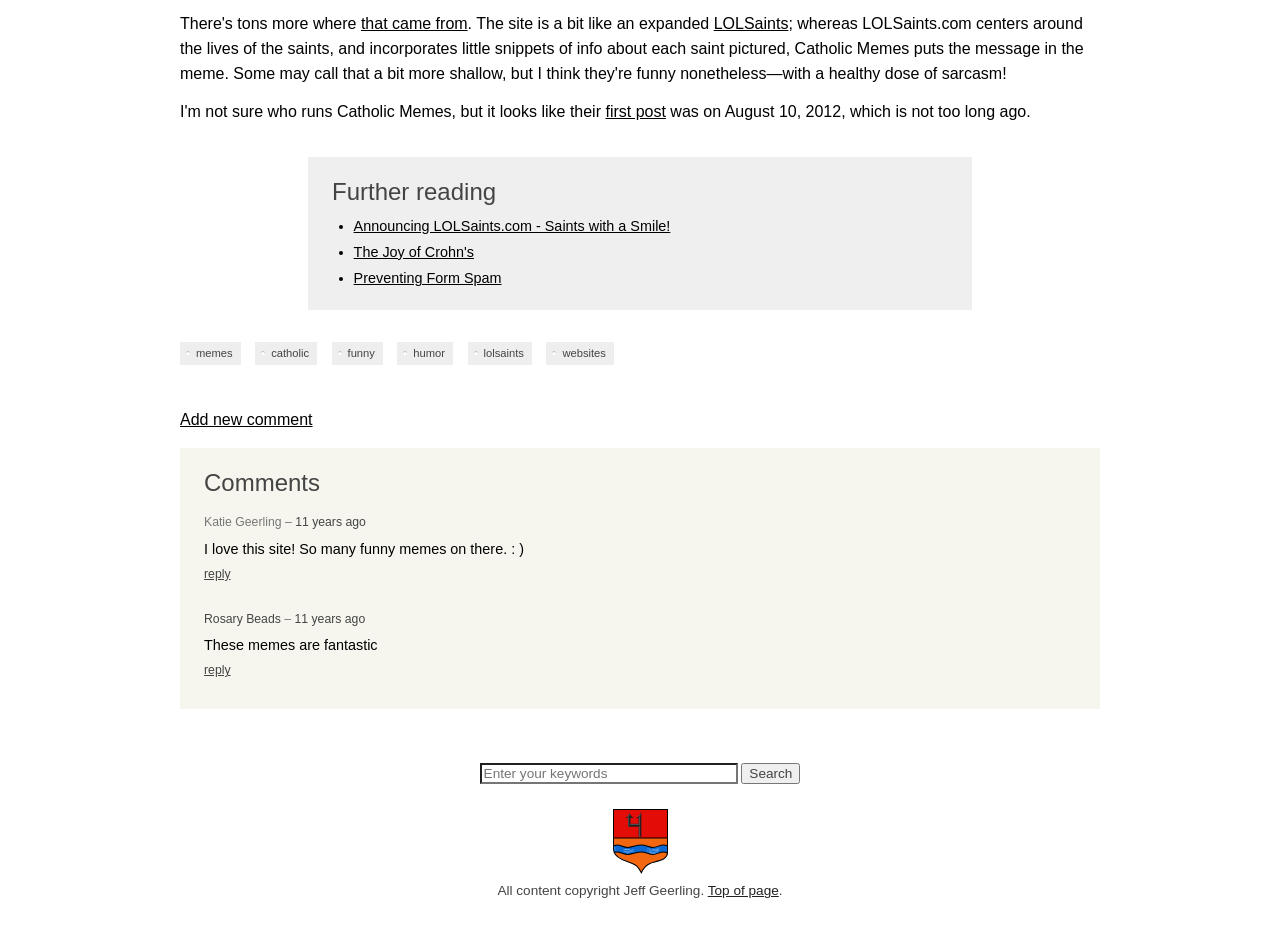Provide the bounding box coordinates of the HTML element described as: "main GNU site.". The bounding box coordinates should be four float numbers between 0 and 1, i.e., [left, top, right, bottom].

None